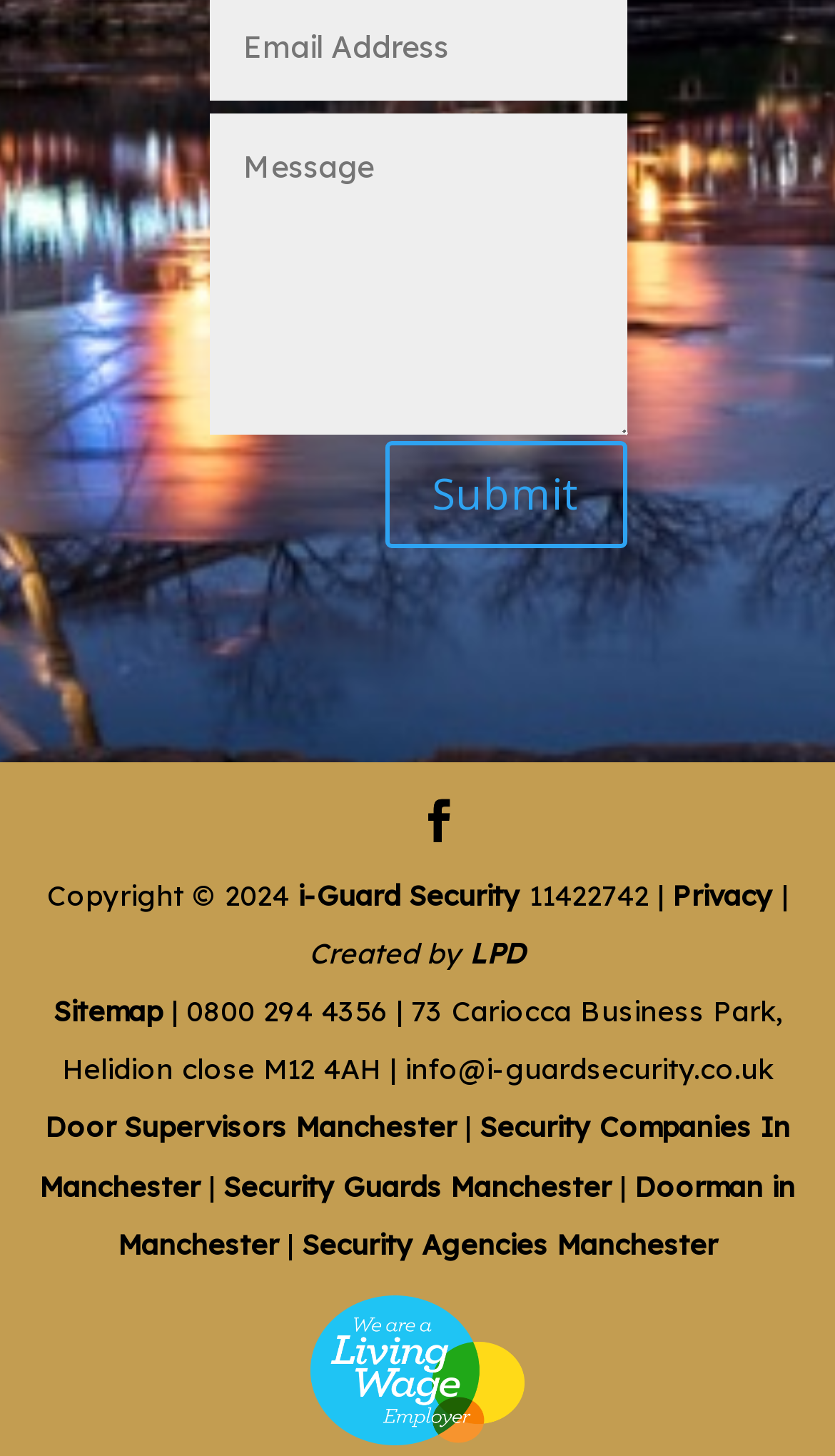Find the UI element described as: "Security Companies In Manchester" and predict its bounding box coordinates. Ensure the coordinates are four float numbers between 0 and 1, [left, top, right, bottom].

[0.047, 0.762, 0.946, 0.826]